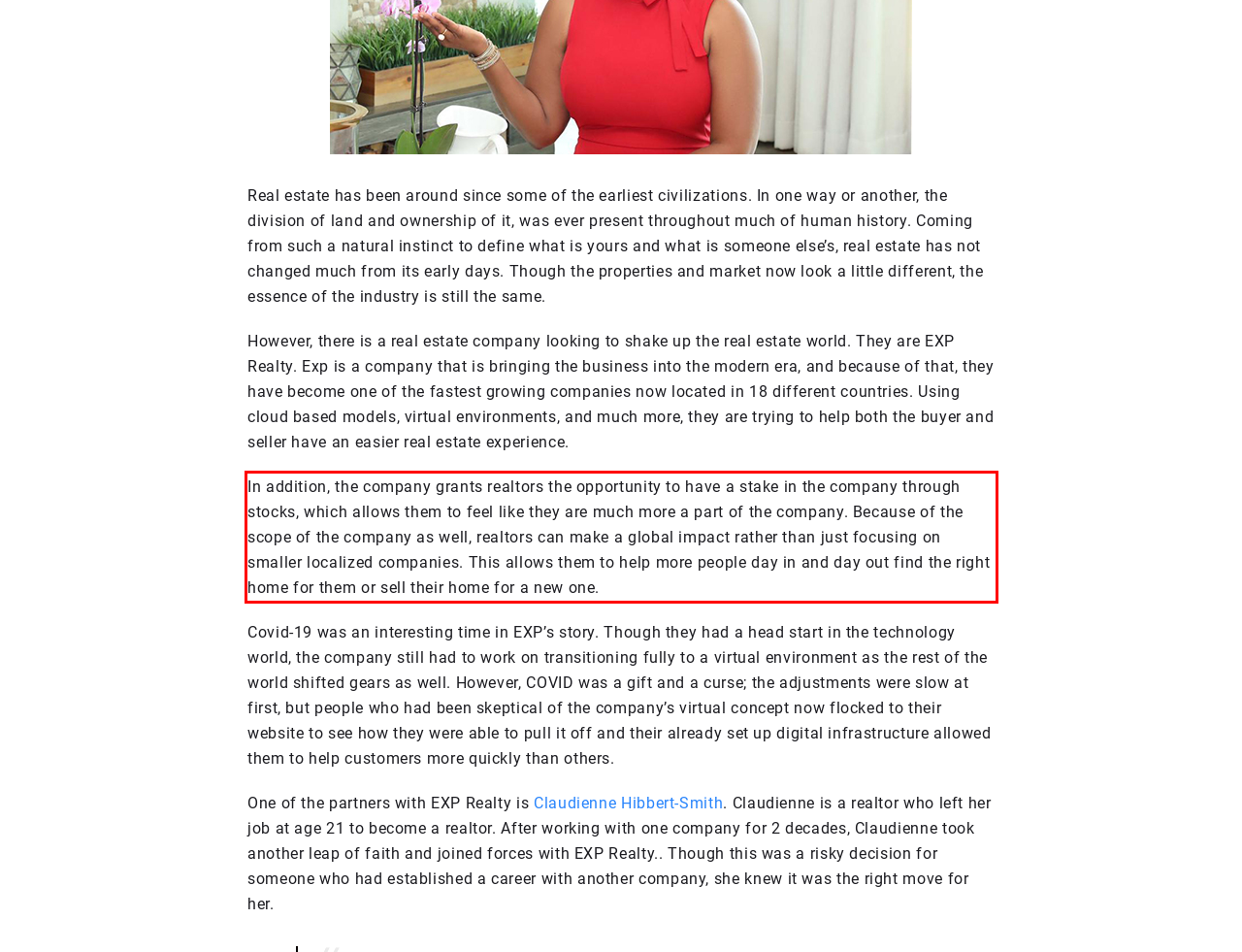Using the webpage screenshot, recognize and capture the text within the red bounding box.

In addition, the company grants realtors the opportunity to have a stake in the company through stocks, which allows them to feel like they are much more a part of the company. Because of the scope of the company as well, realtors can make a global impact rather than just focusing on smaller localized companies. This allows them to help more people day in and day out find the right home for them or sell their home for a new one.